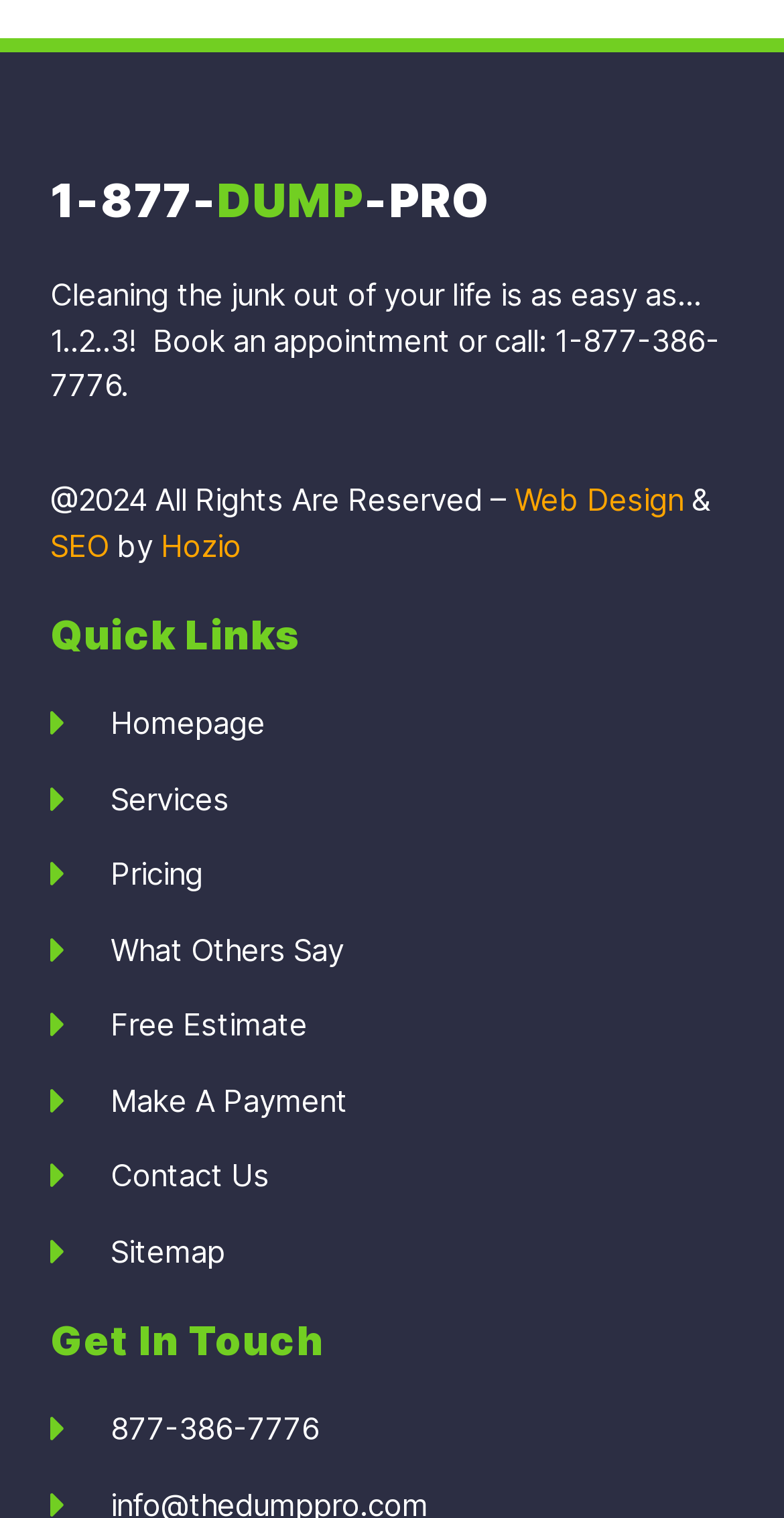What is the phone number to book an appointment? Look at the image and give a one-word or short phrase answer.

1-877-386-7776